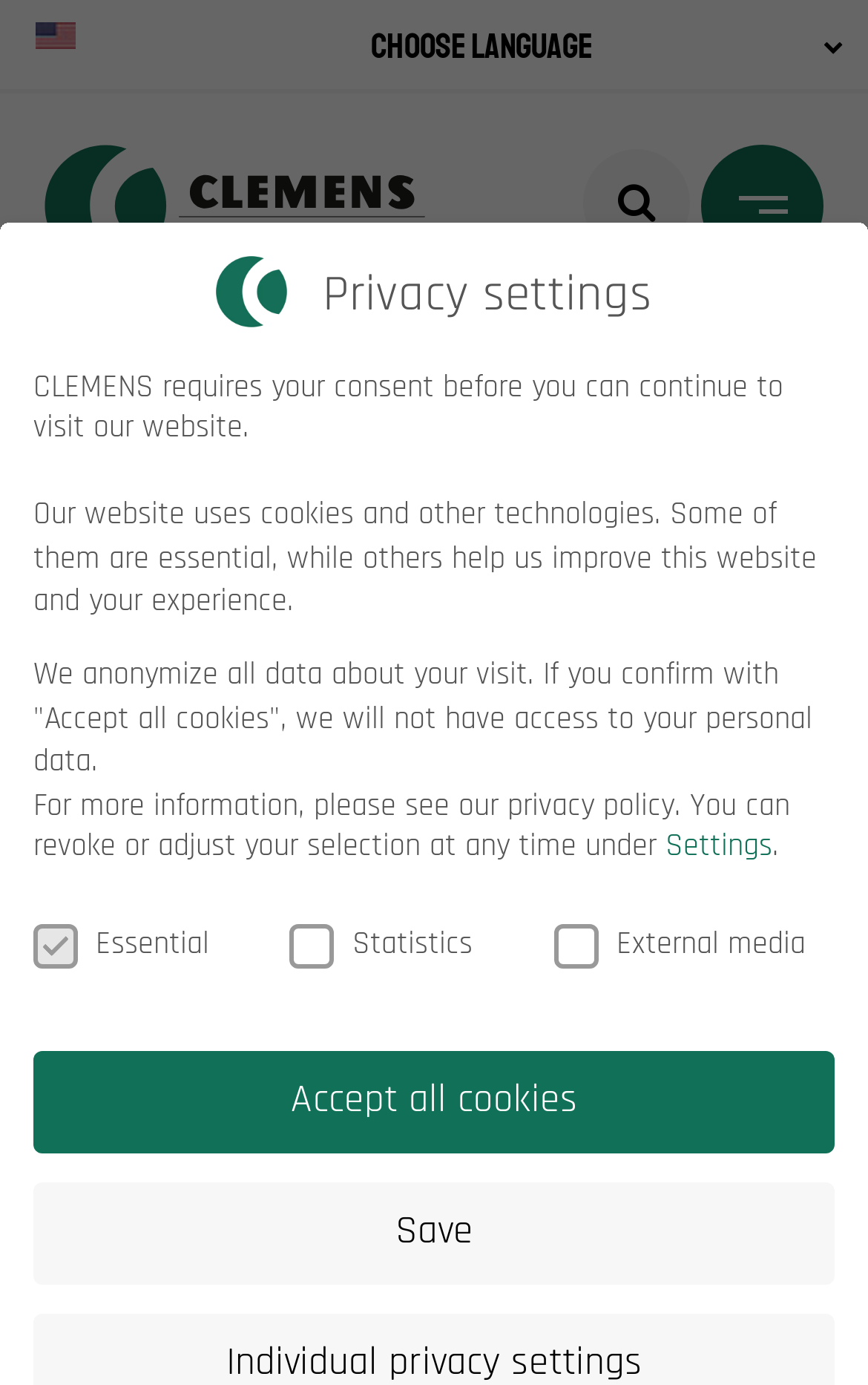Please determine the bounding box coordinates of the element to click in order to execute the following instruction: "Subscribe to newsletter". The coordinates should be four float numbers between 0 and 1, specified as [left, top, right, bottom].

[0.042, 0.748, 0.814, 0.945]